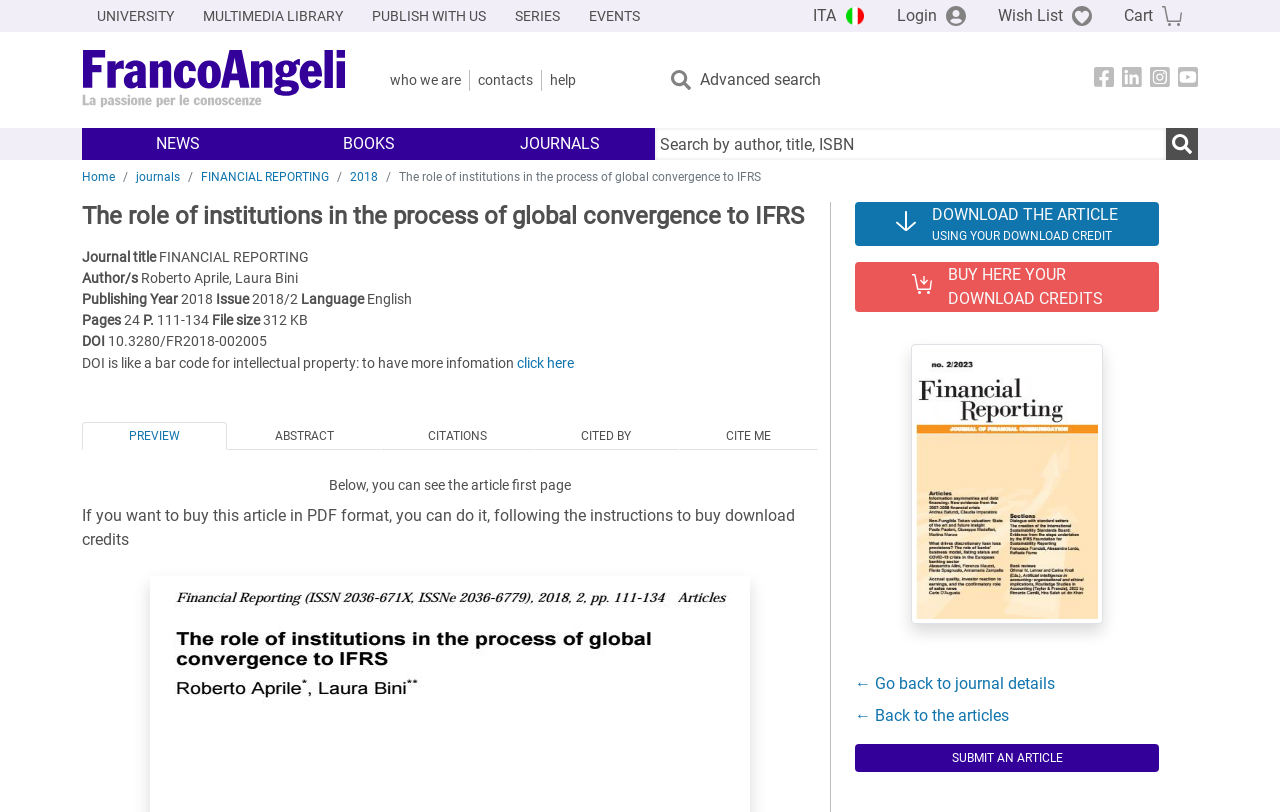Point out the bounding box coordinates of the section to click in order to follow this instruction: "Input your email".

None